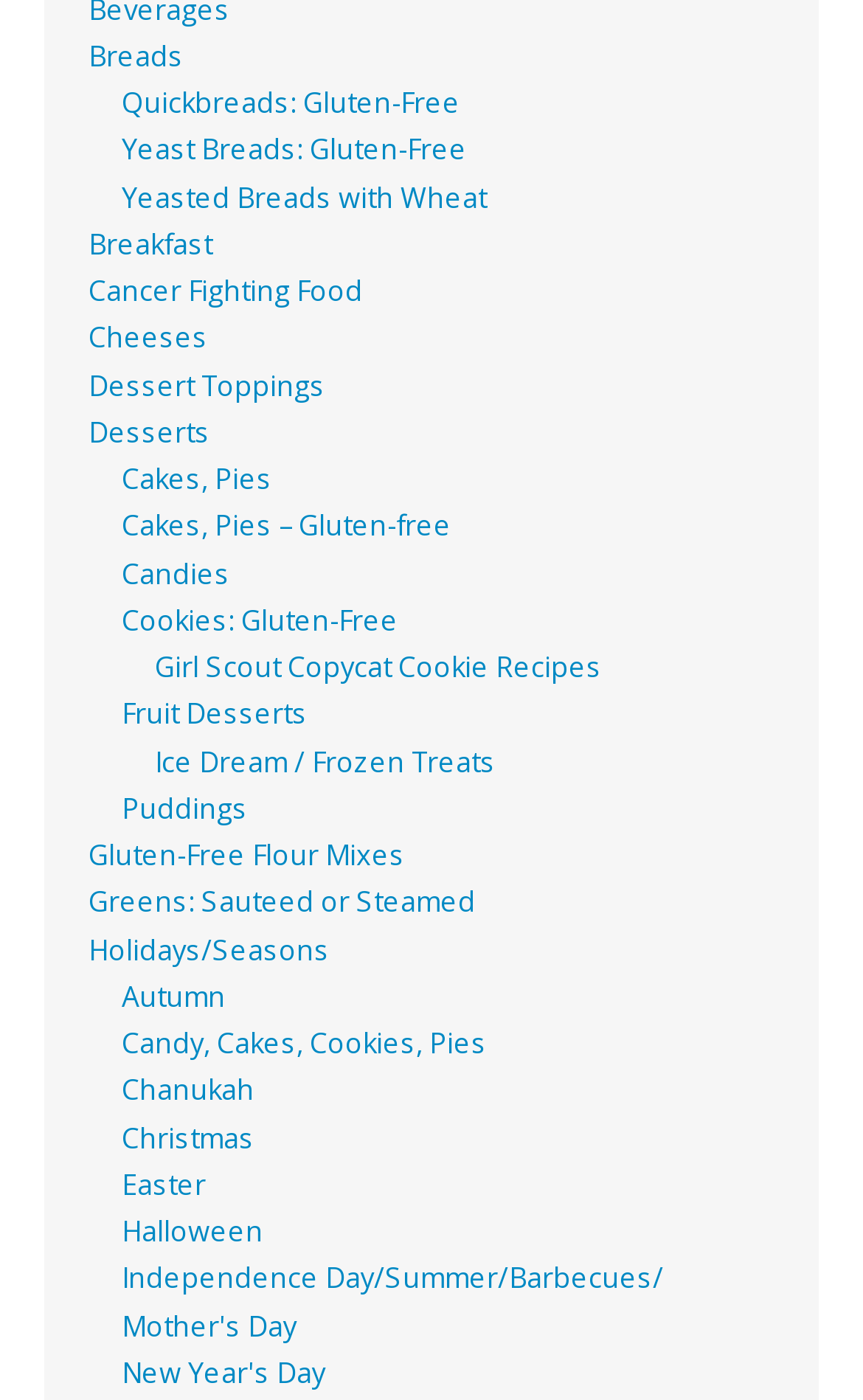Locate the bounding box coordinates of the clickable area needed to fulfill the instruction: "View Yeast Breads with Gluten-Free recipes".

[0.141, 0.128, 0.564, 0.154]